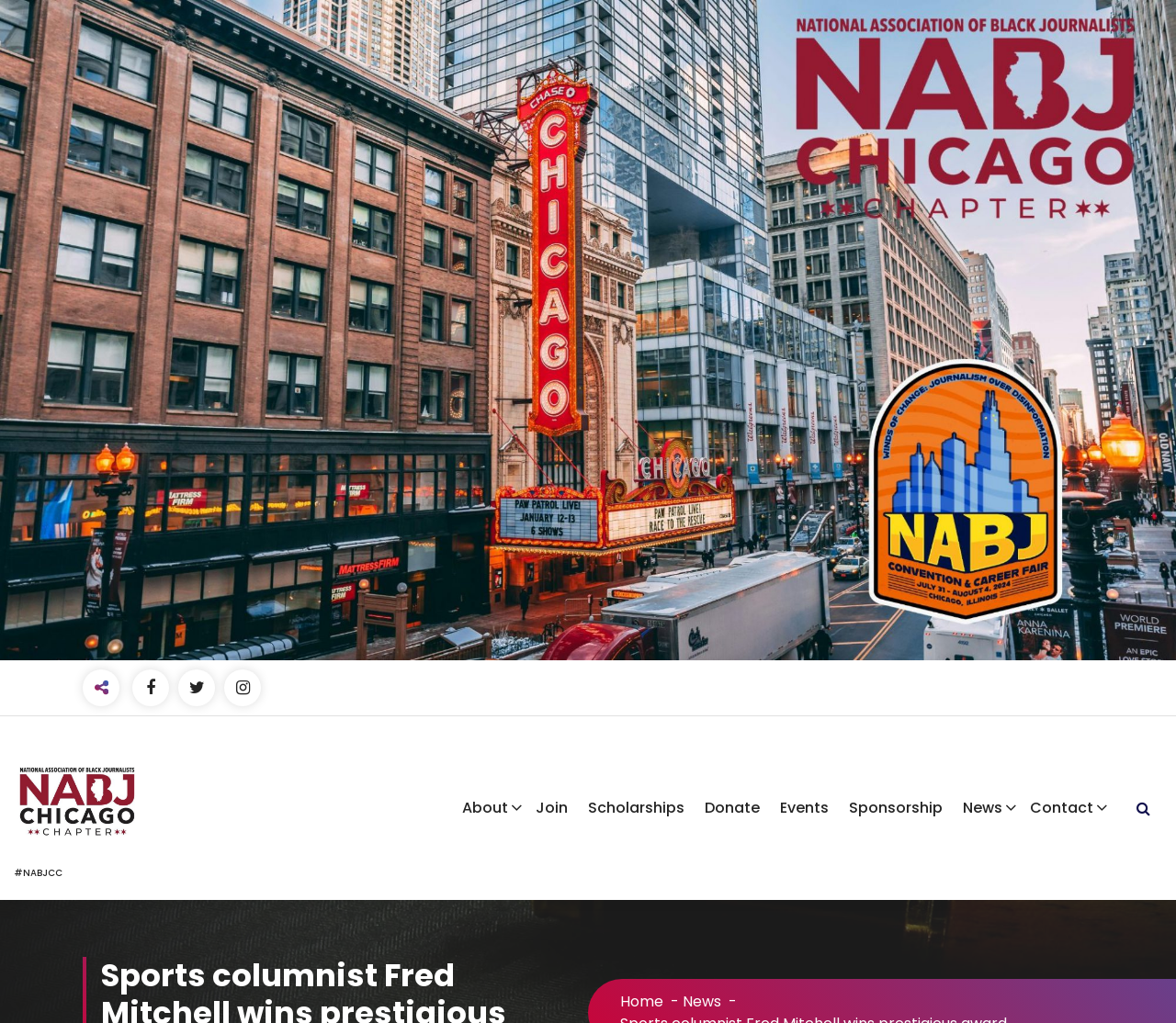Provide the bounding box coordinates for the area that should be clicked to complete the instruction: "Click the Donate button".

[0.59, 0.771, 0.655, 0.81]